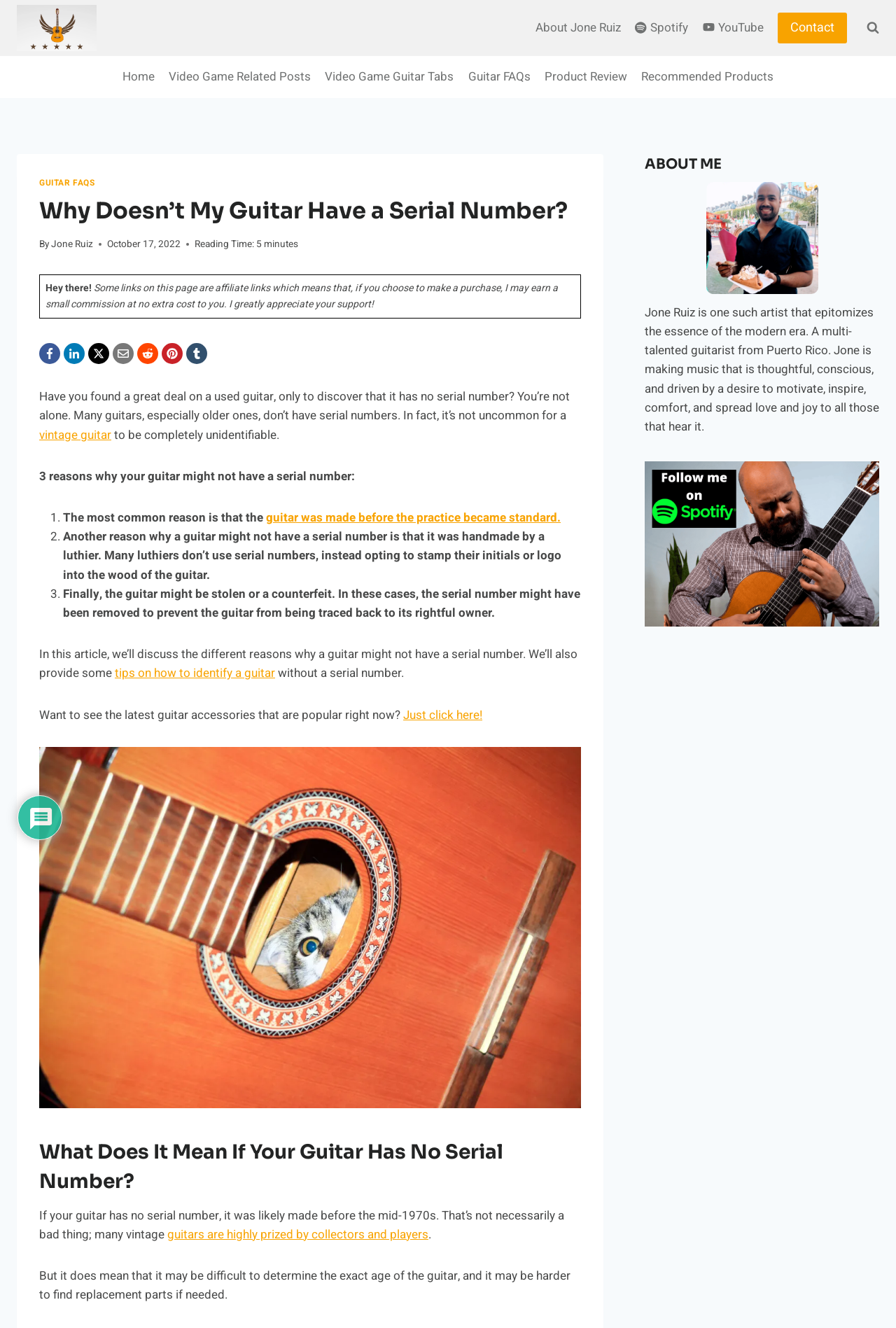Bounding box coordinates are specified in the format (top-left x, top-left y, bottom-right x, bottom-right y). All values are floating point numbers bounded between 0 and 1. Please provide the bounding box coordinate of the region this sentence describes: alt="cropped logo 1 youtube orig"

[0.019, 0.004, 0.108, 0.038]